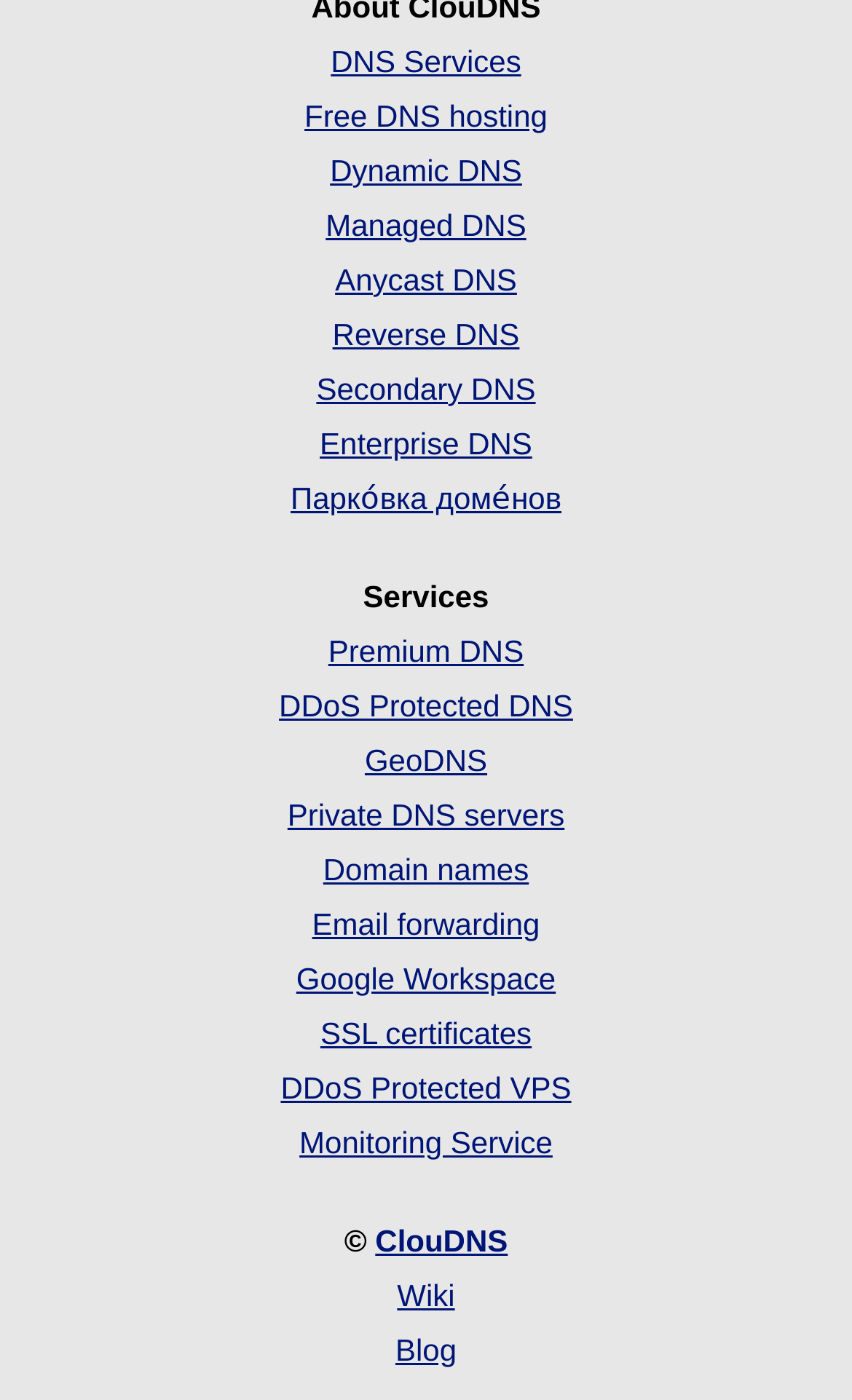Please find the bounding box coordinates of the element's region to be clicked to carry out this instruction: "Click on DNS Services".

[0.388, 0.031, 0.612, 0.056]